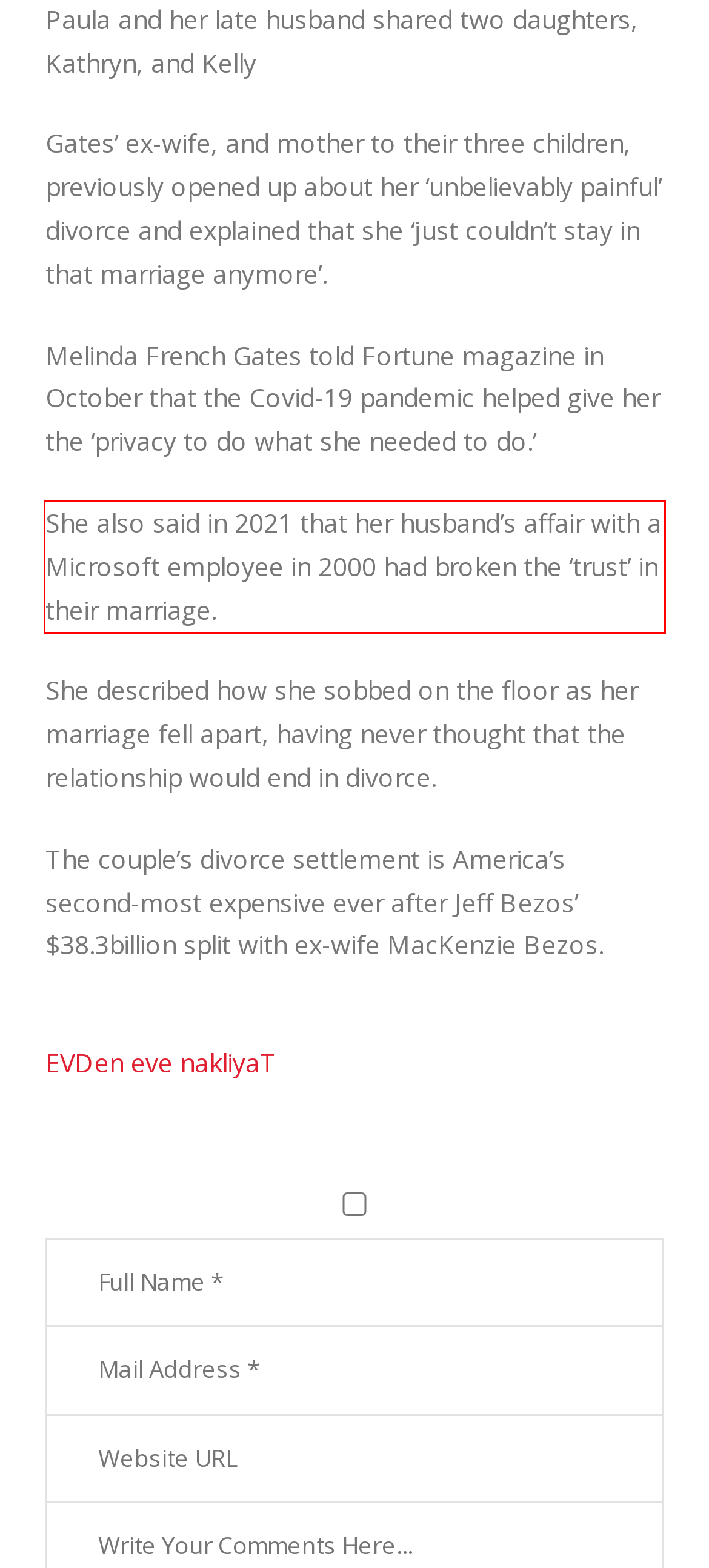Given a webpage screenshot, identify the text inside the red bounding box using OCR and extract it.

She also said in 2021 that her husband’s affair with a Microsoft employee in 2000 had broken the ‘trust’ in their marriage.